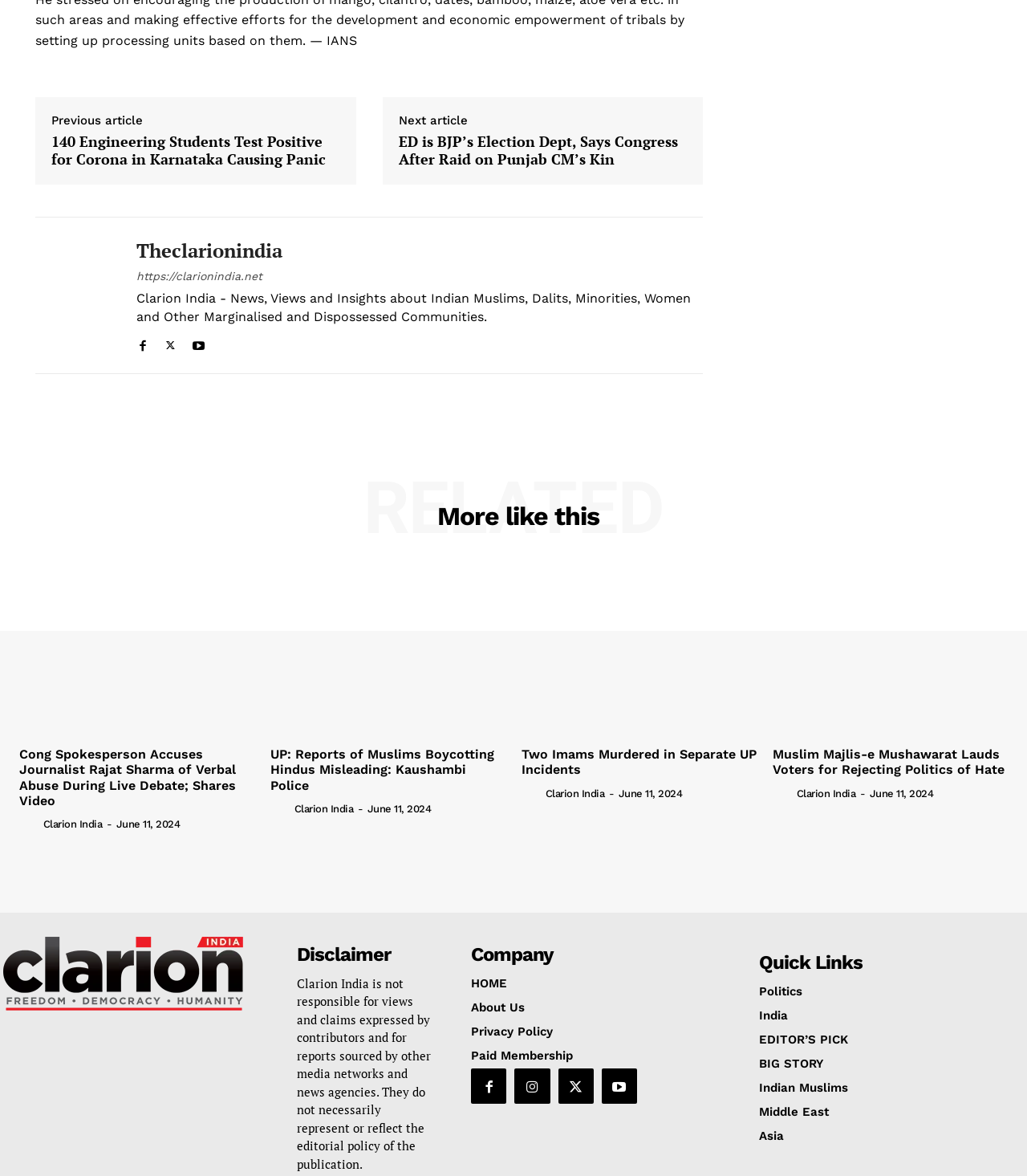Using the format (top-left x, top-left y, bottom-right x, bottom-right y), and given the element description, identify the bounding box coordinates within the screenshot: the ICS website

None